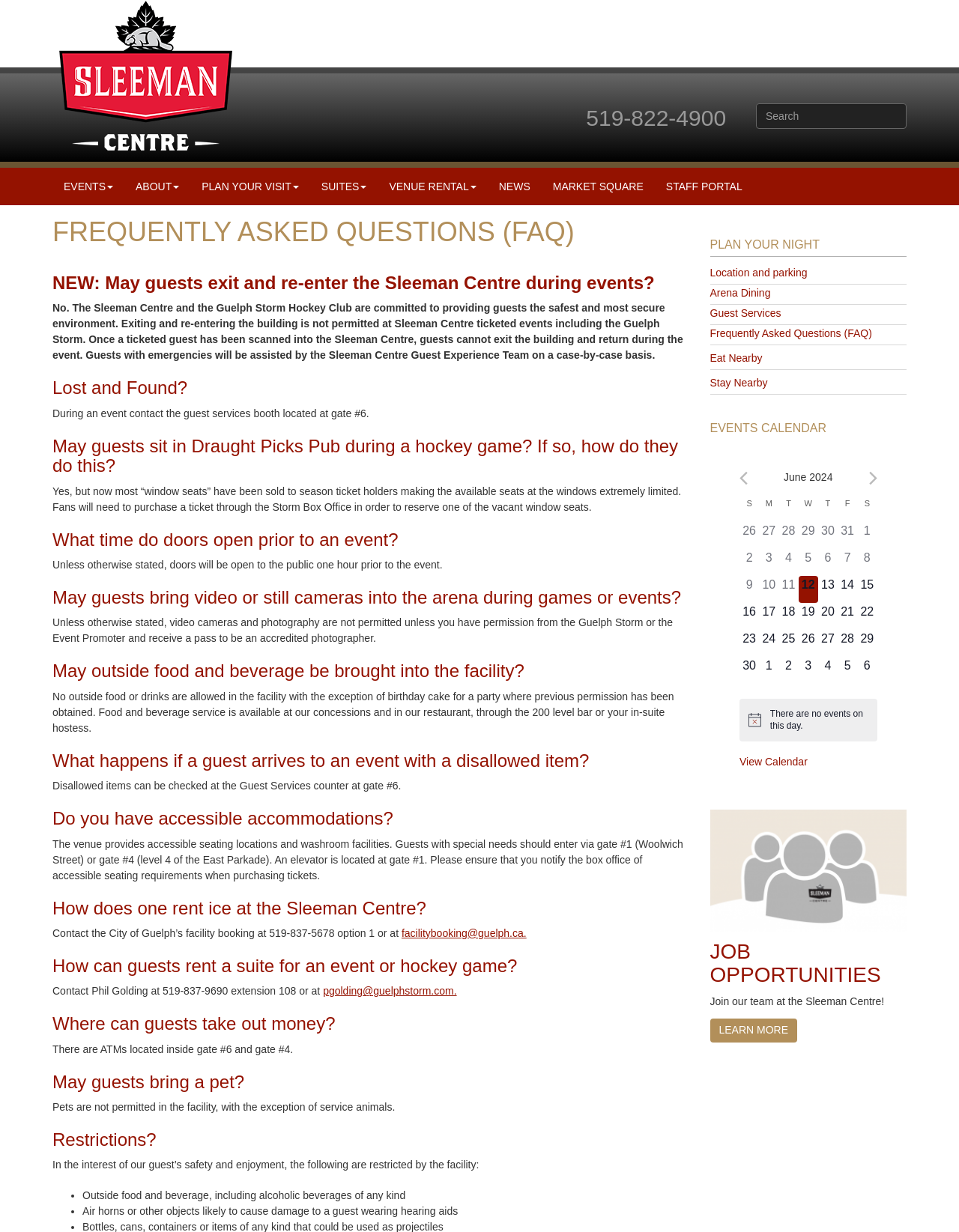Produce an elaborate caption capturing the essence of the webpage.

The webpage is about the Sleeman Centre in Guelph, Ontario, and it provides information about the venue, including frequently asked questions and answers. 

At the top of the page, there is a search bar and a phone number, 519-822-4900. Below that, there are several links to different sections of the website, including EVENTS, ABOUT, PLAN YOUR VISIT, SUITES, VENUE RENTAL, NEWS, MARKET SQUARE, and STAFF PORTAL.

The main content of the page is divided into two sections. The left section is dedicated to frequently asked questions and answers. There are 14 questions in total, each with a heading and a corresponding answer. The questions cover a range of topics, including event policies, accessibility, and amenities.

The right section of the page is divided into three parts. The top part has a heading "PLAN YOUR NIGHT" and provides links to information about location and parking, arena dining, guest services, and frequently asked questions. The middle part has a heading "EVENTS CALENDAR" and displays a calendar for June 2024. Users can navigate to previous or next months using the links provided. Below the calendar, there is a grid displaying a list of events.

Overall, the webpage is well-organized and easy to navigate, with clear headings and concise answers to frequently asked questions.